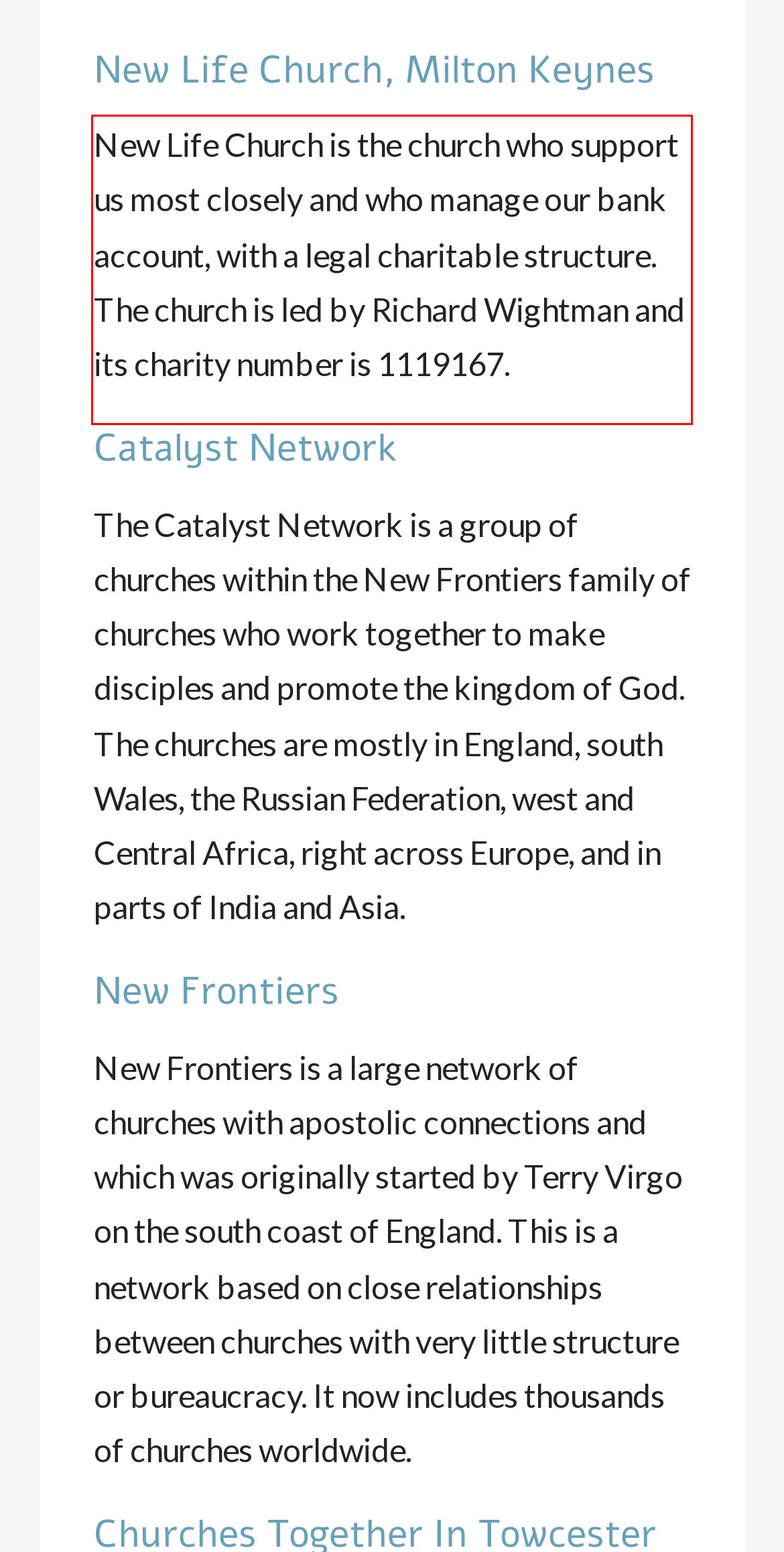Look at the provided screenshot of the webpage and perform OCR on the text within the red bounding box.

New Life Church is the church who support us most closely and who manage our bank account, with a legal charitable structure. The church is led by Richard Wightman and its charity number is 1119167.